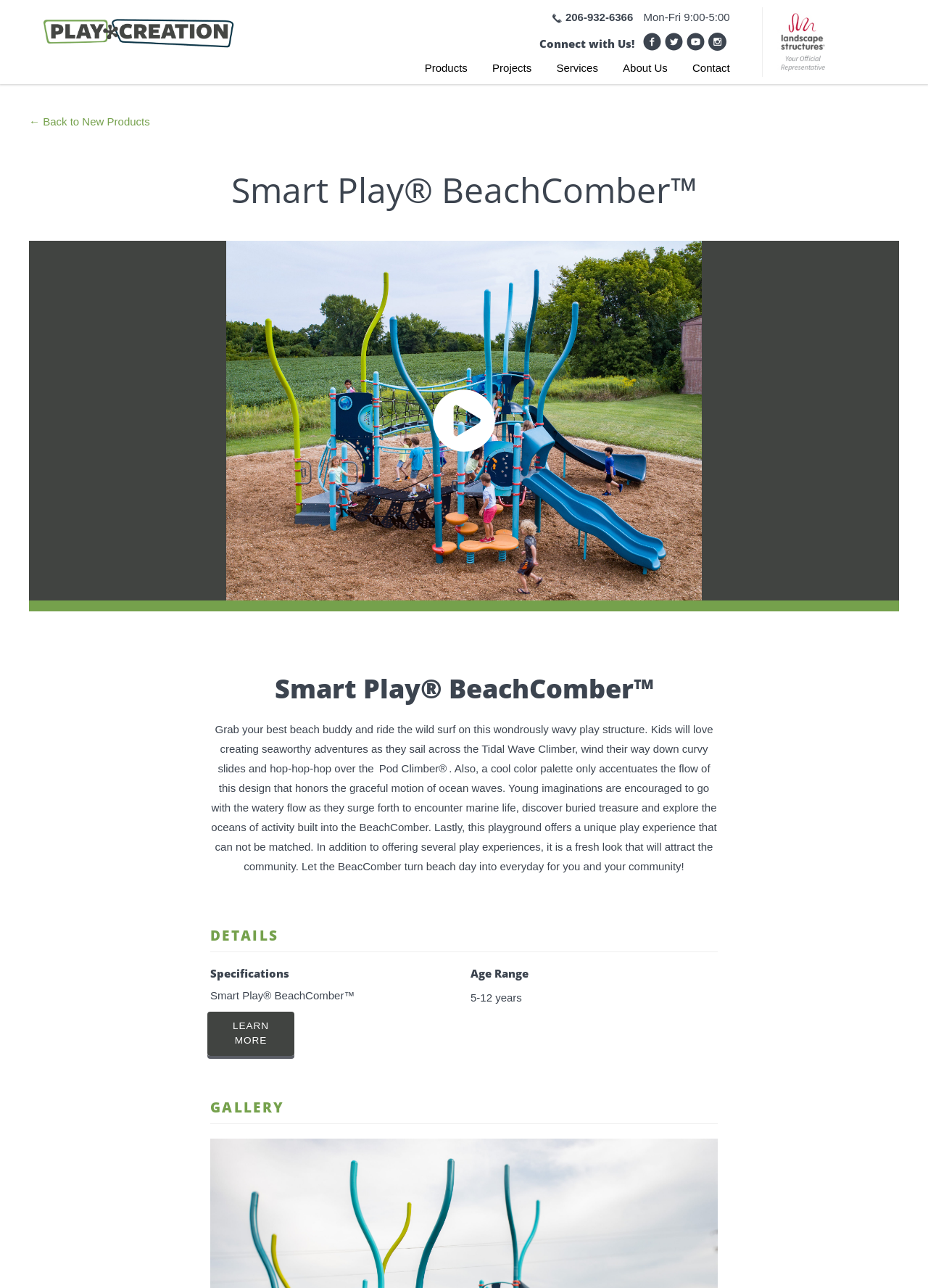What is the age range for the Smart Play BeachComber?
Examine the screenshot and reply with a single word or phrase.

5-12 years